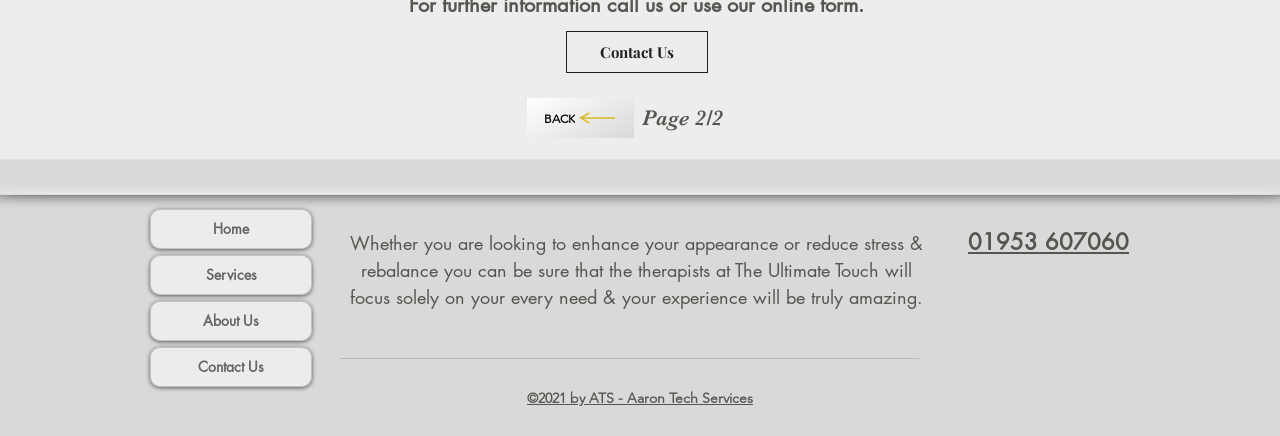What is the copyright year? Observe the screenshot and provide a one-word or short phrase answer.

2021